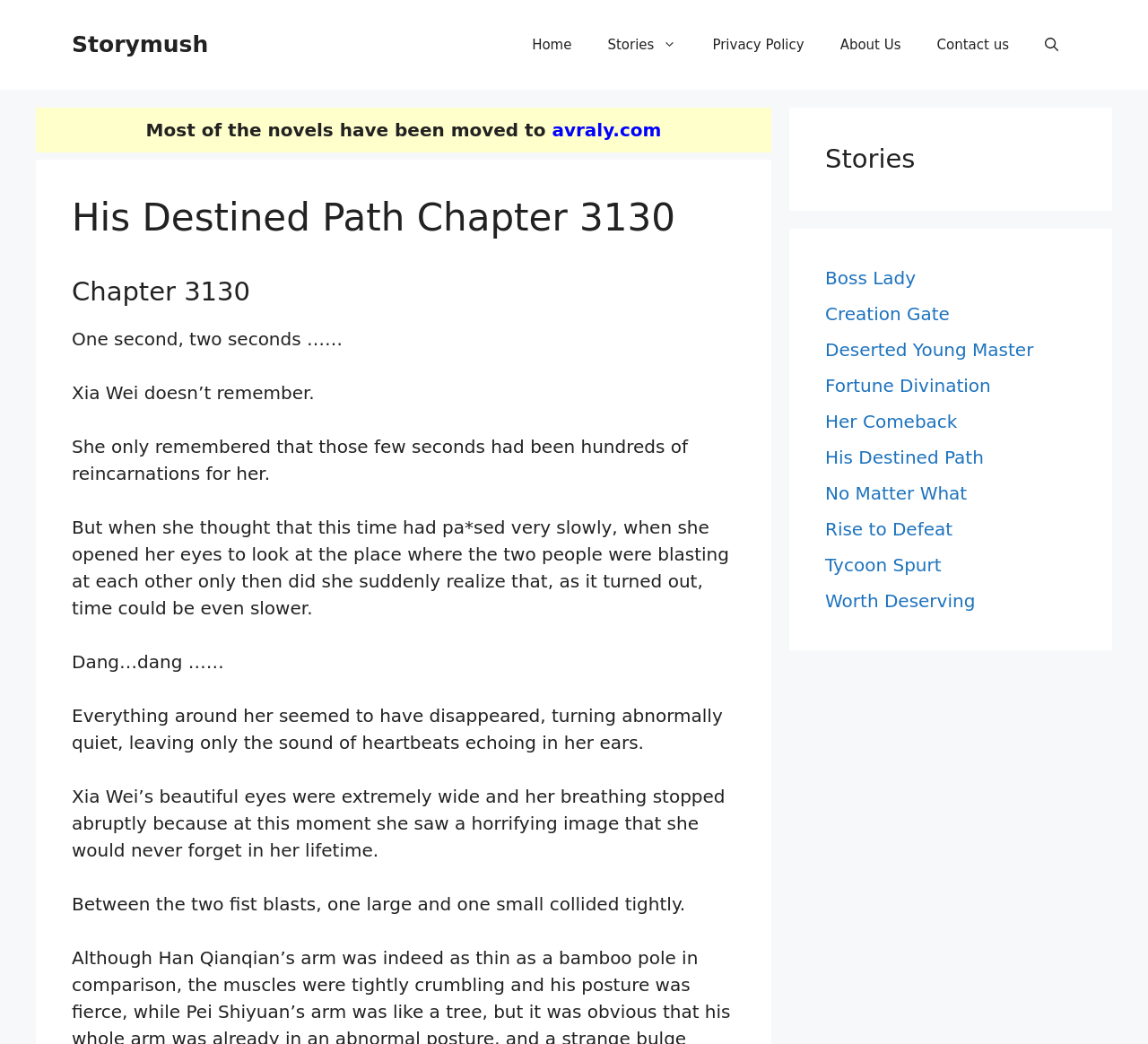Please locate the bounding box coordinates of the element that needs to be clicked to achieve the following instruction: "Visit the 'avraly.com' website". The coordinates should be four float numbers between 0 and 1, i.e., [left, top, right, bottom].

[0.481, 0.114, 0.576, 0.135]